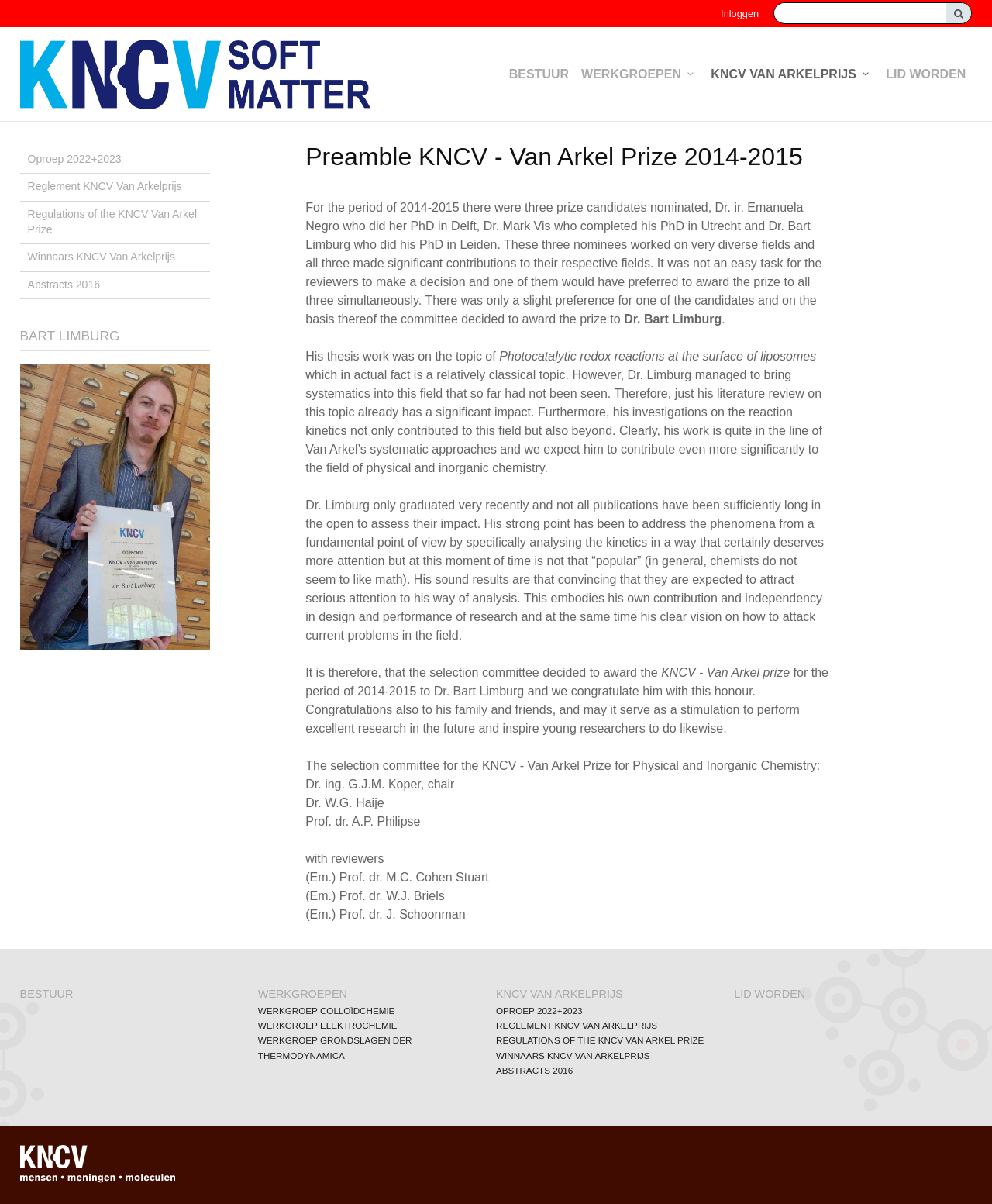Kindly provide the bounding box coordinates of the section you need to click on to fulfill the given instruction: "Go to BESTUUR".

[0.507, 0.027, 0.58, 0.096]